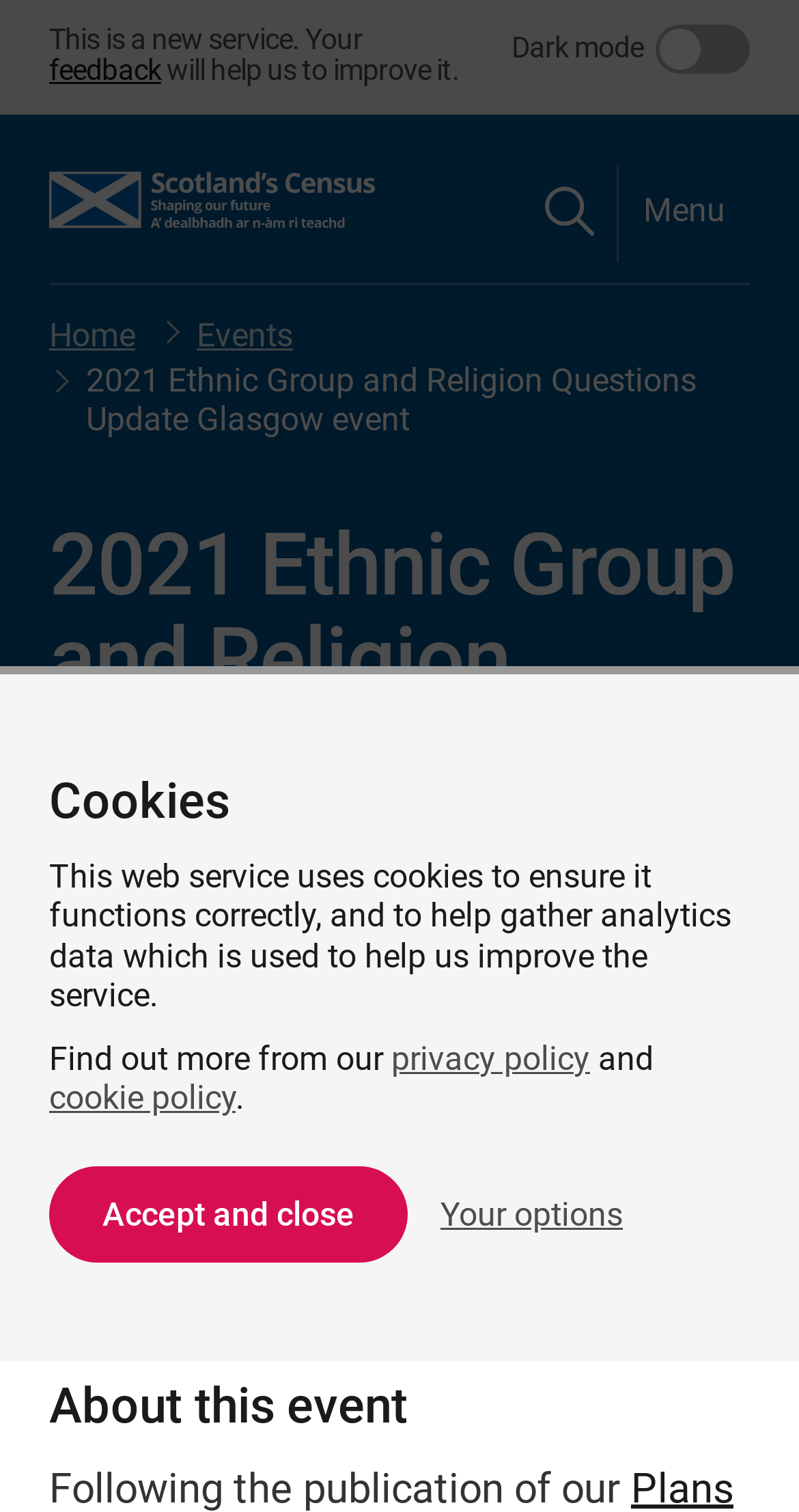Can you pinpoint the bounding box coordinates for the clickable element required for this instruction: "provide feedback"? The coordinates should be four float numbers between 0 and 1, i.e., [left, top, right, bottom].

[0.062, 0.036, 0.202, 0.057]